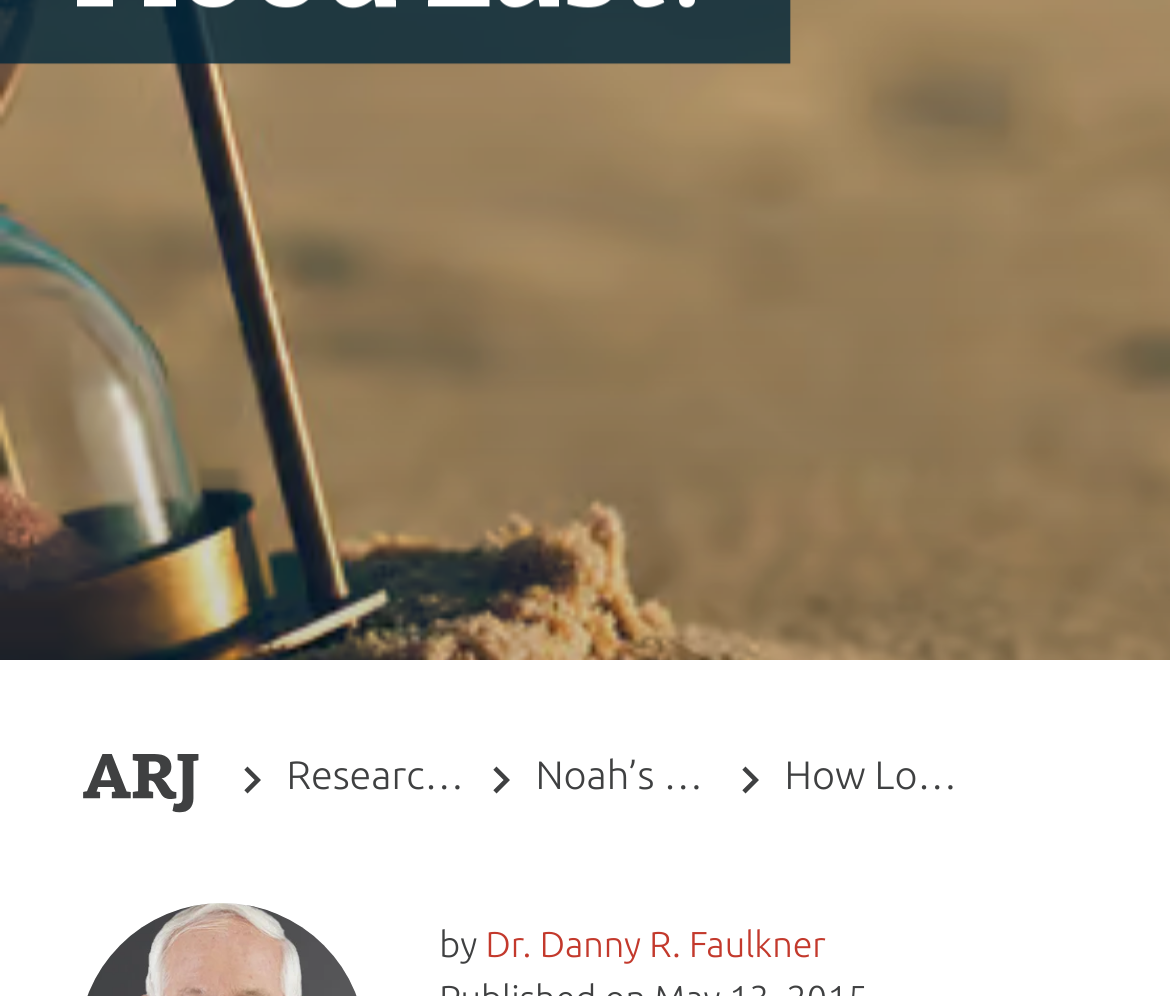Given the element description, predict the bounding box coordinates in the format (top-left x, top-left y, bottom-right x, bottom-right y). Make sure all values are between 0 and 1. Here is the element description: ARJ logo

[0.062, 0.735, 0.185, 0.825]